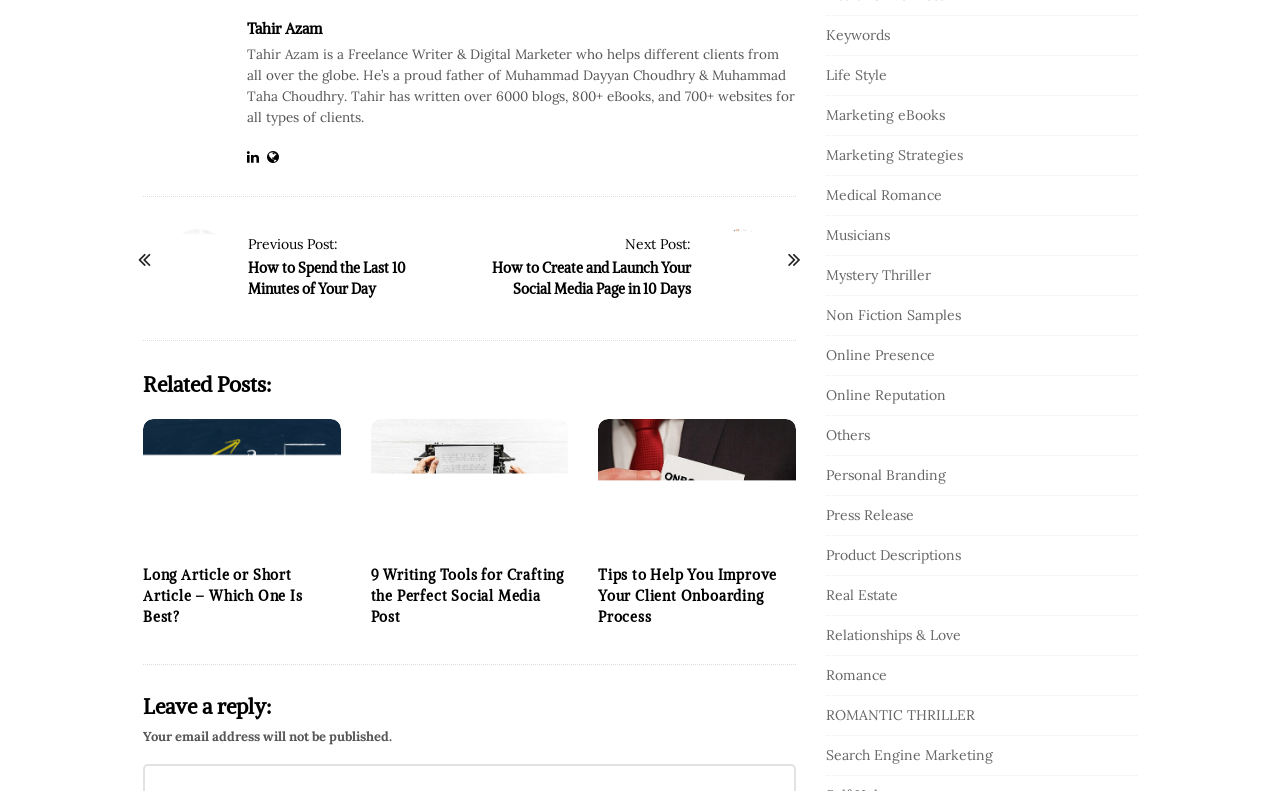What is the author's profession?
Using the image provided, answer with just one word or phrase.

Freelance Writer & Digital Marketer